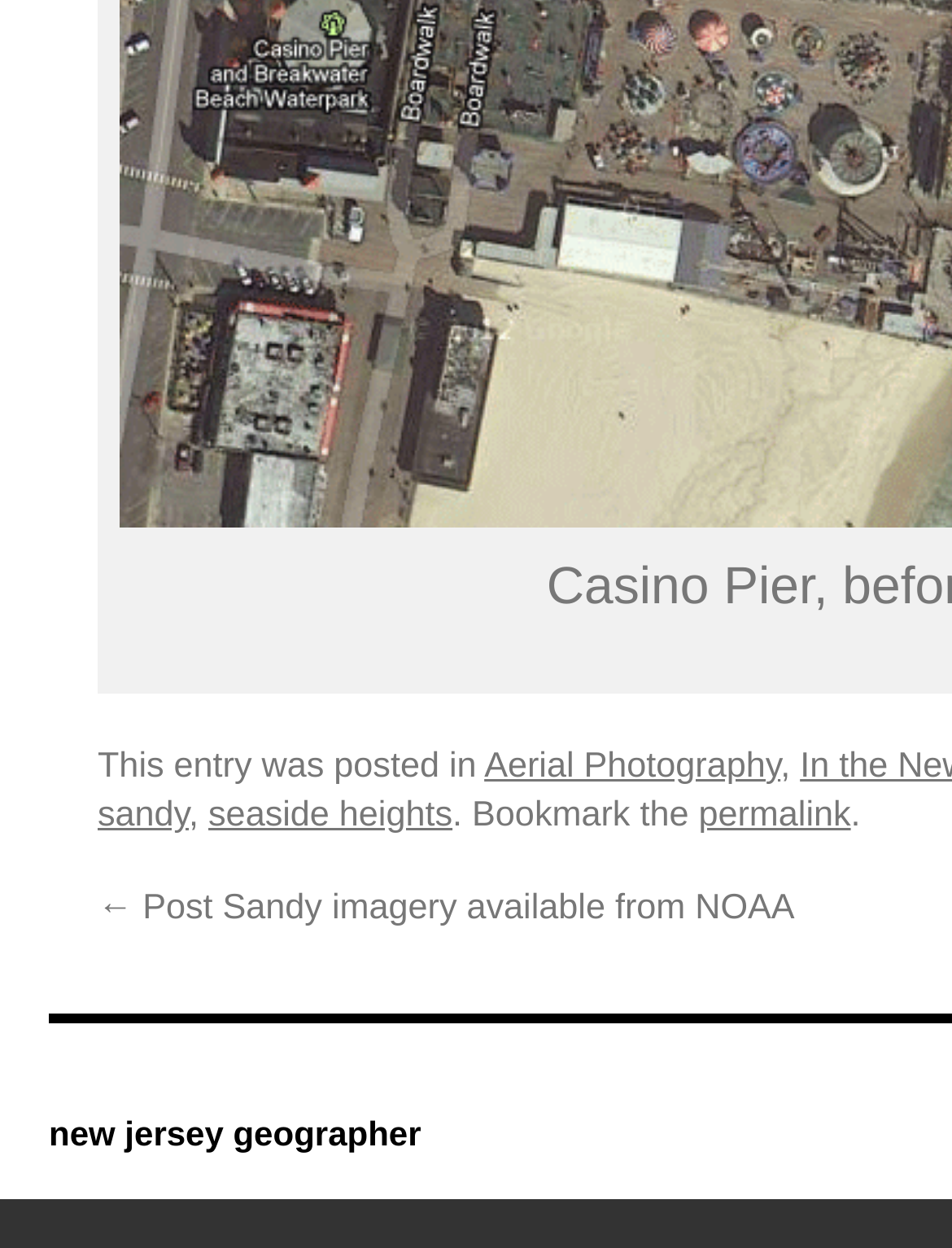What is the location mentioned in the post?
Using the details shown in the screenshot, provide a comprehensive answer to the question.

The location mentioned in the post can be determined by looking at the link 'seaside heights' which is located near the top of the page, indicating that the post is related to seaside heights.